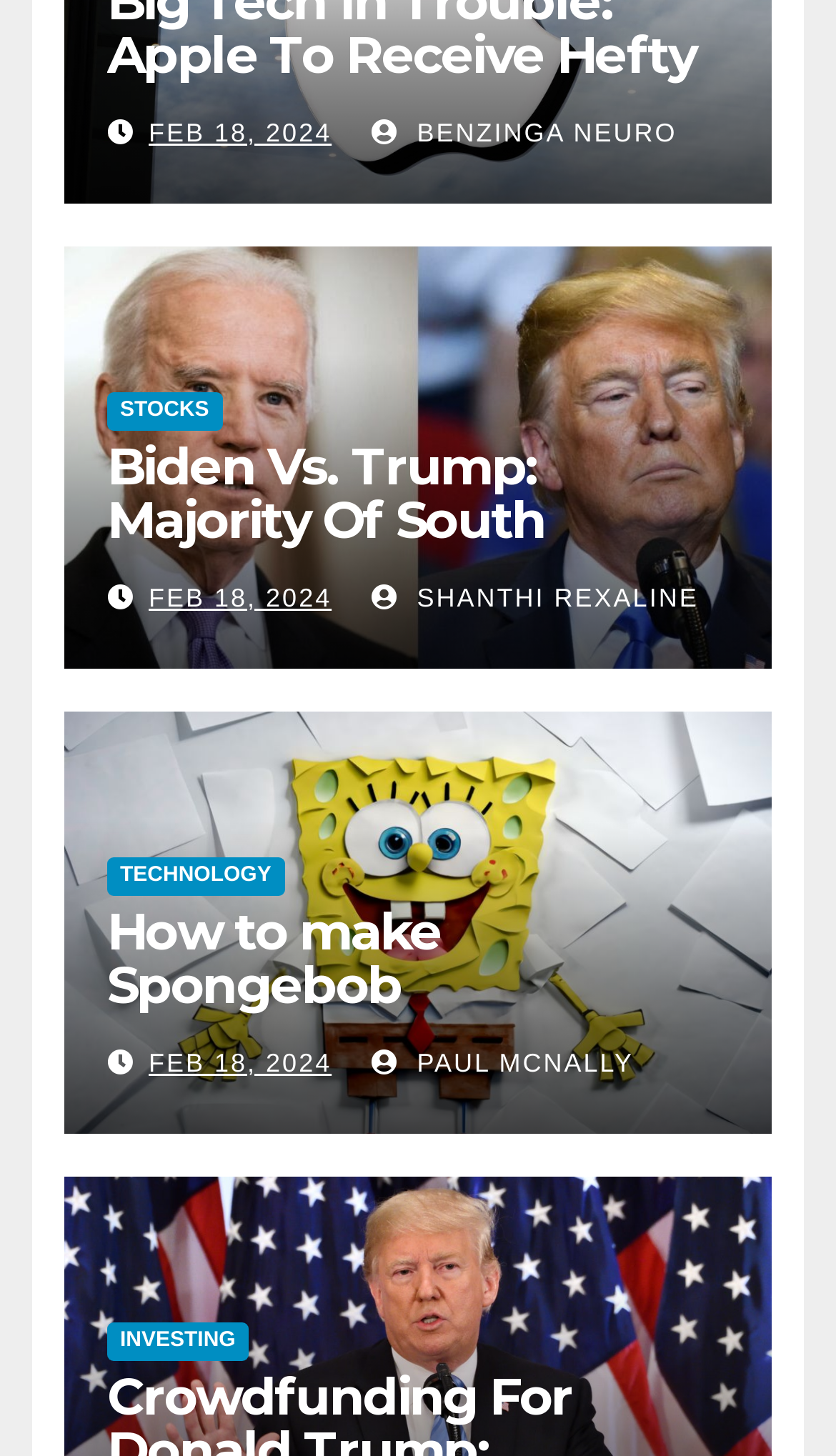Locate the bounding box of the UI element described by: "Feb 18, 2024" in the given webpage screenshot.

[0.178, 0.08, 0.397, 0.101]